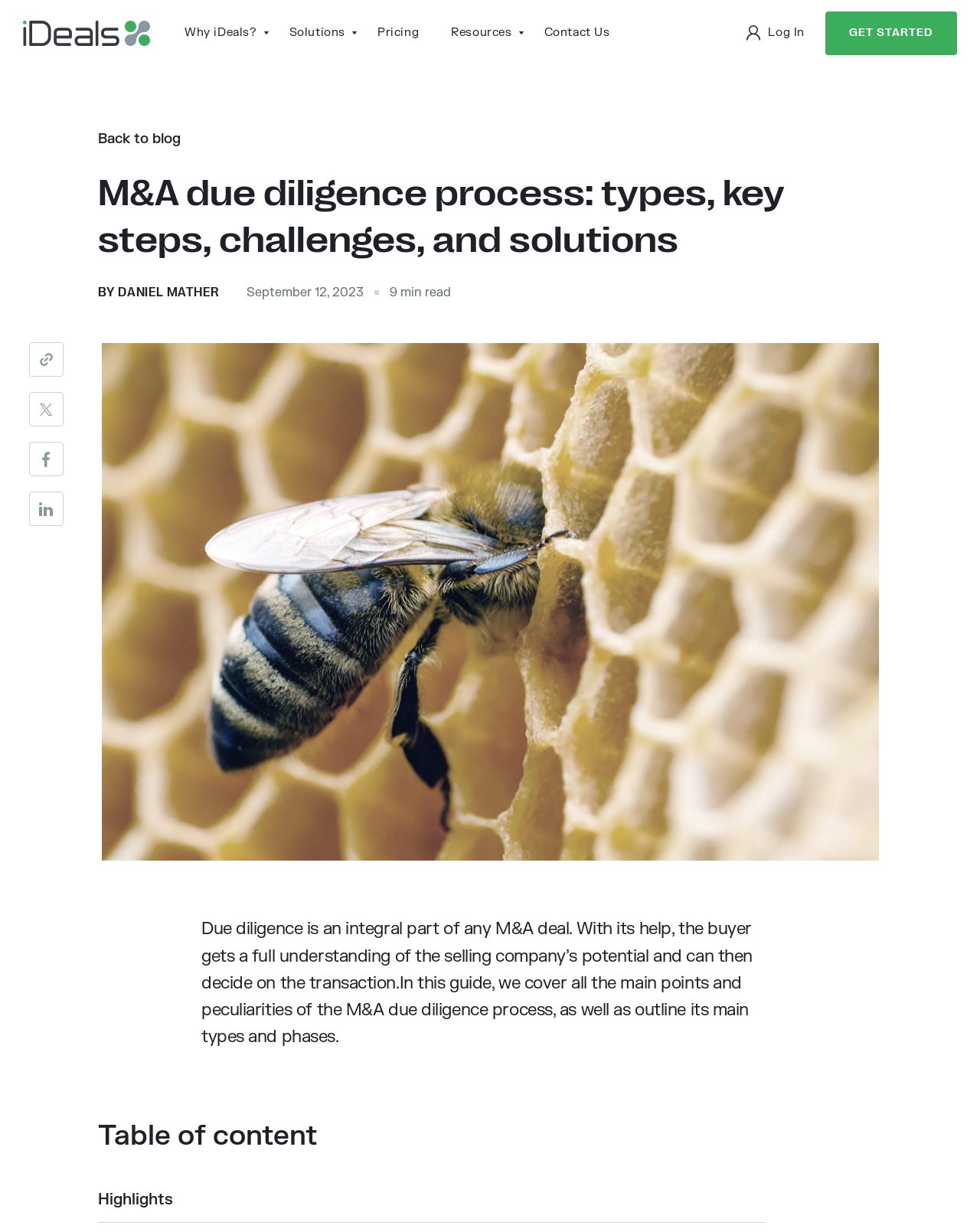Write an extensive caption that covers every aspect of the webpage.

This webpage is about the M&A due diligence process, providing a comprehensive guide to its main steps, types, challenges, and solutions. At the top, there is a navigation menu with links to "iDeals", "Why iDeals?", "Solutions", "Pricing", "Resources", "Contact Us", "Log In", and "GET STARTED". 

Below the navigation menu, there is a section with a heading that reads "M&A due diligence process: types, key steps, challenges, and solutions". This section also includes the author's name, "BY DANIEL MATHER", the publication date, "September 12, 2023", and the estimated reading time, "9 min read". 

Following this section, there is a brief introduction to the M&A due diligence process, explaining its importance in M&A deals and what it entails. 

On the left side of the page, there is a table of contents with a link to "Highlights". 

Throughout the page, there are four small images scattered, likely used as icons or decorations. 

At the very top left, there is a link to "Back to blog", suggesting that this webpage is part of a larger blog or website.